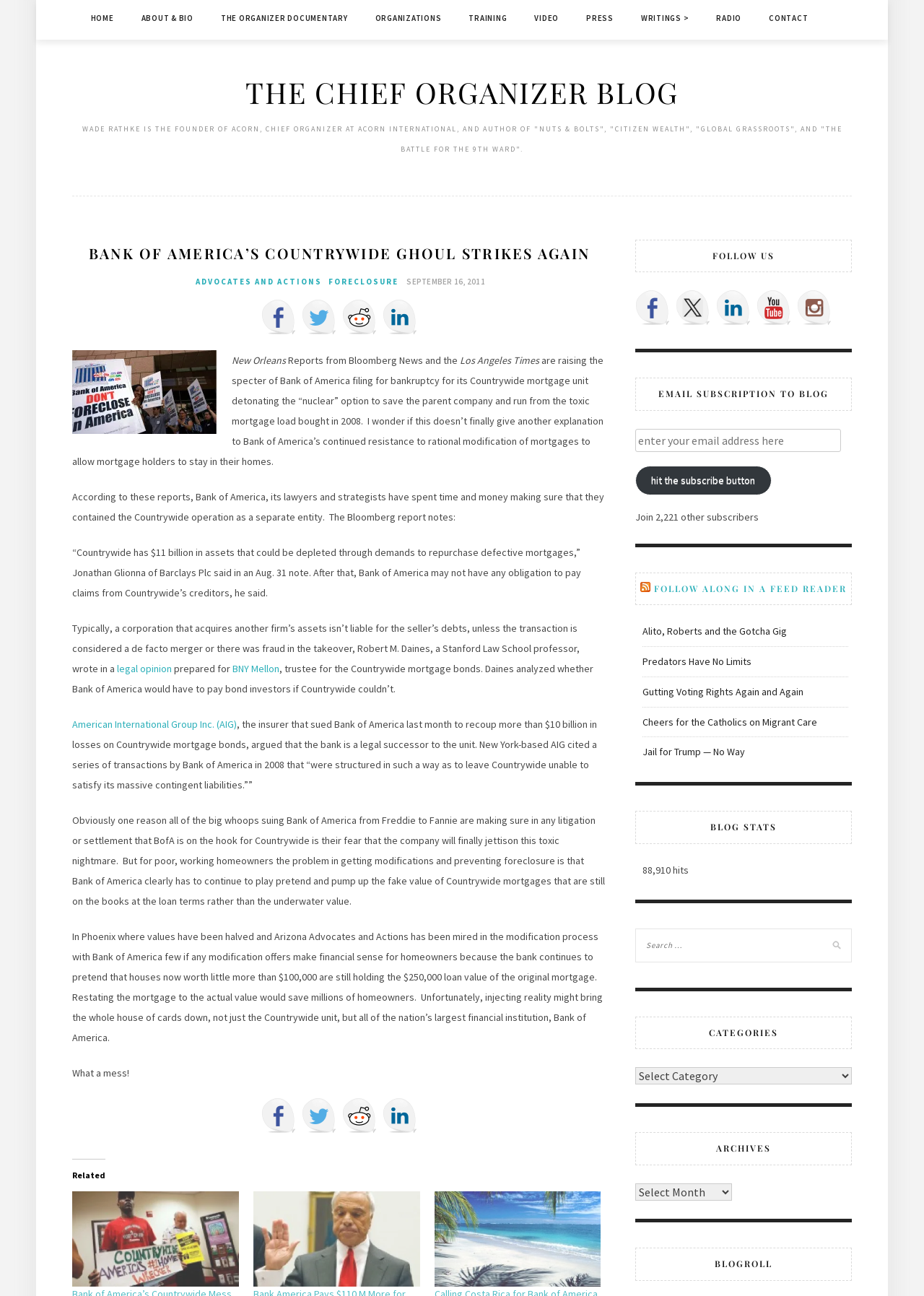Provide a brief response to the question using a single word or phrase: 
What is the purpose of the textbox in the 'EMAIL SUBSCRIPTION TO BLOG' section?

To enter email address